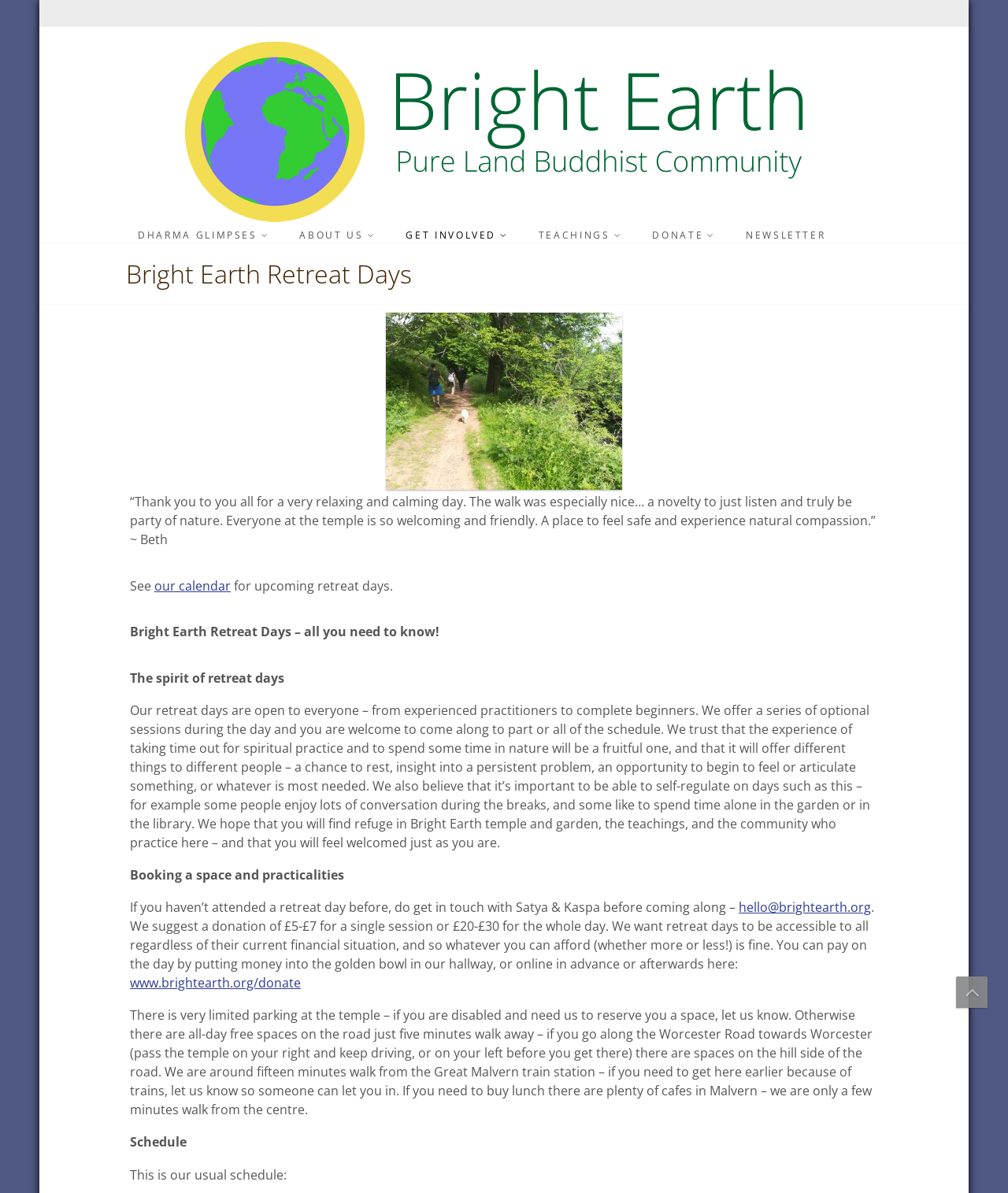Find the bounding box coordinates for the element that must be clicked to complete the instruction: "Click on the 'Bright Earth' link". The coordinates should be four float numbers between 0 and 1, indicated as [left, top, right, bottom].

[0.175, 0.102, 0.825, 0.116]